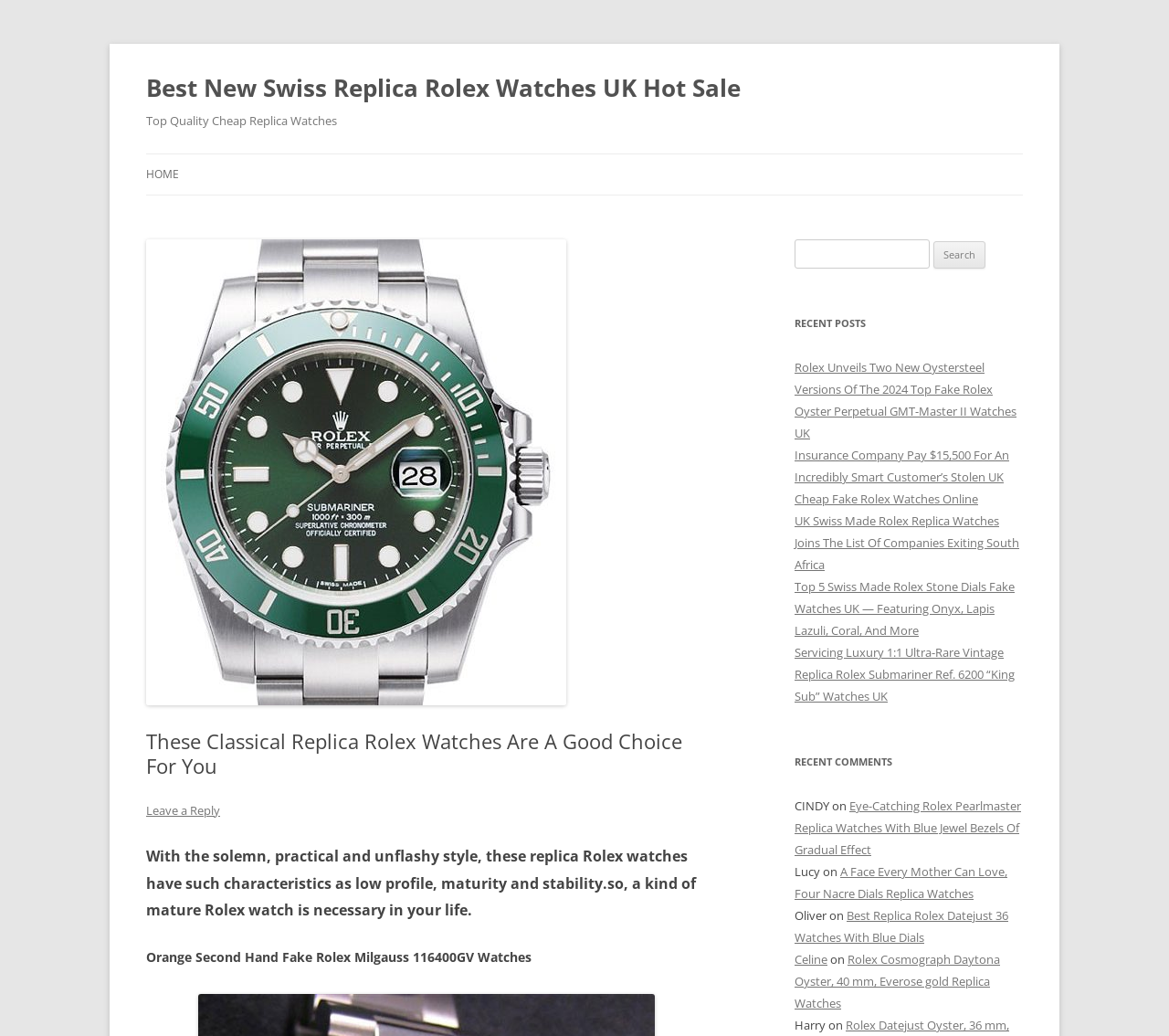Please determine the bounding box coordinates of the element's region to click in order to carry out the following instruction: "Leave a reply". The coordinates should be four float numbers between 0 and 1, i.e., [left, top, right, bottom].

[0.125, 0.774, 0.188, 0.79]